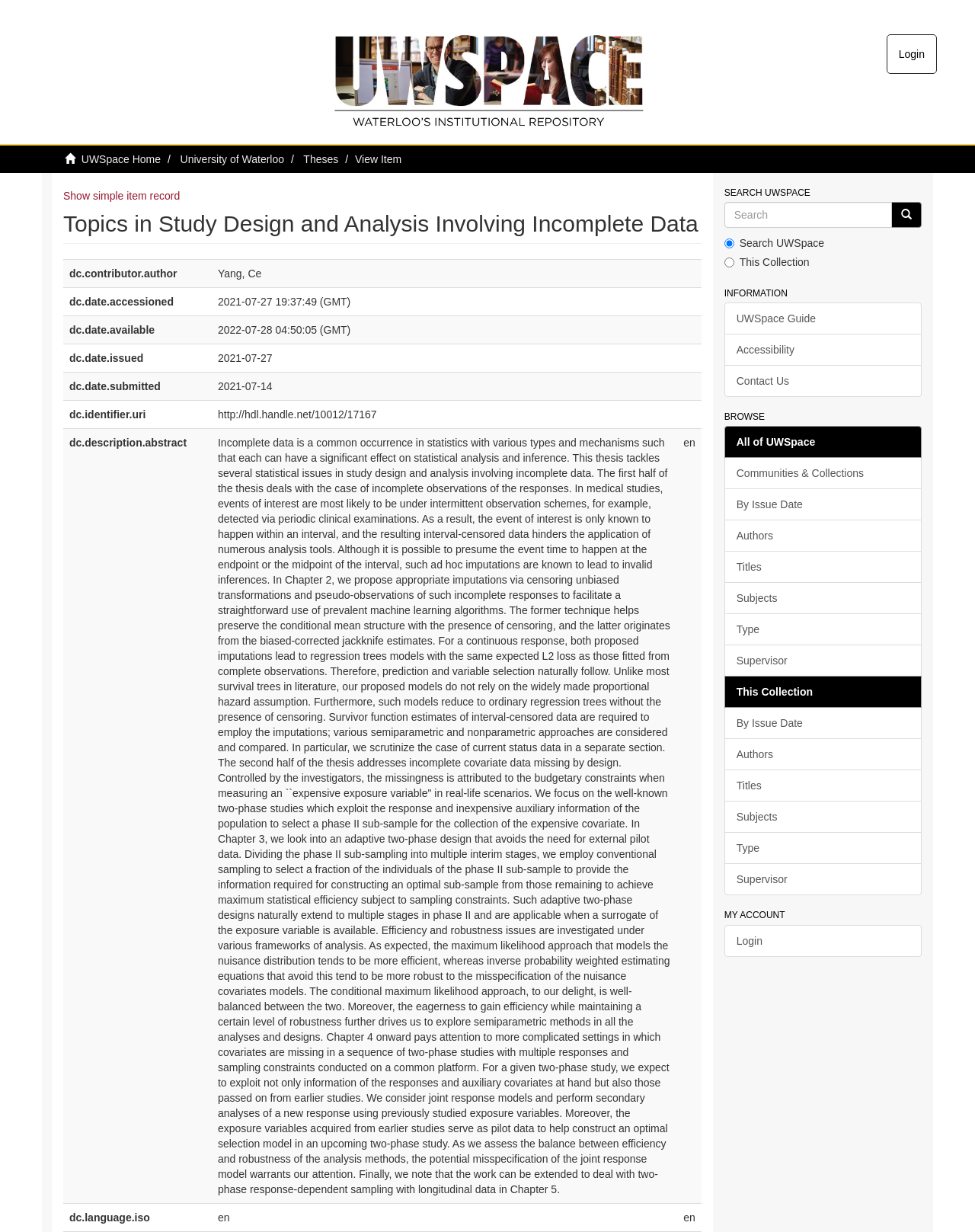Determine the bounding box coordinates of the clickable region to execute the instruction: "Go to Homepage". The coordinates should be four float numbers between 0 and 1, denoted as [left, top, right, bottom].

None